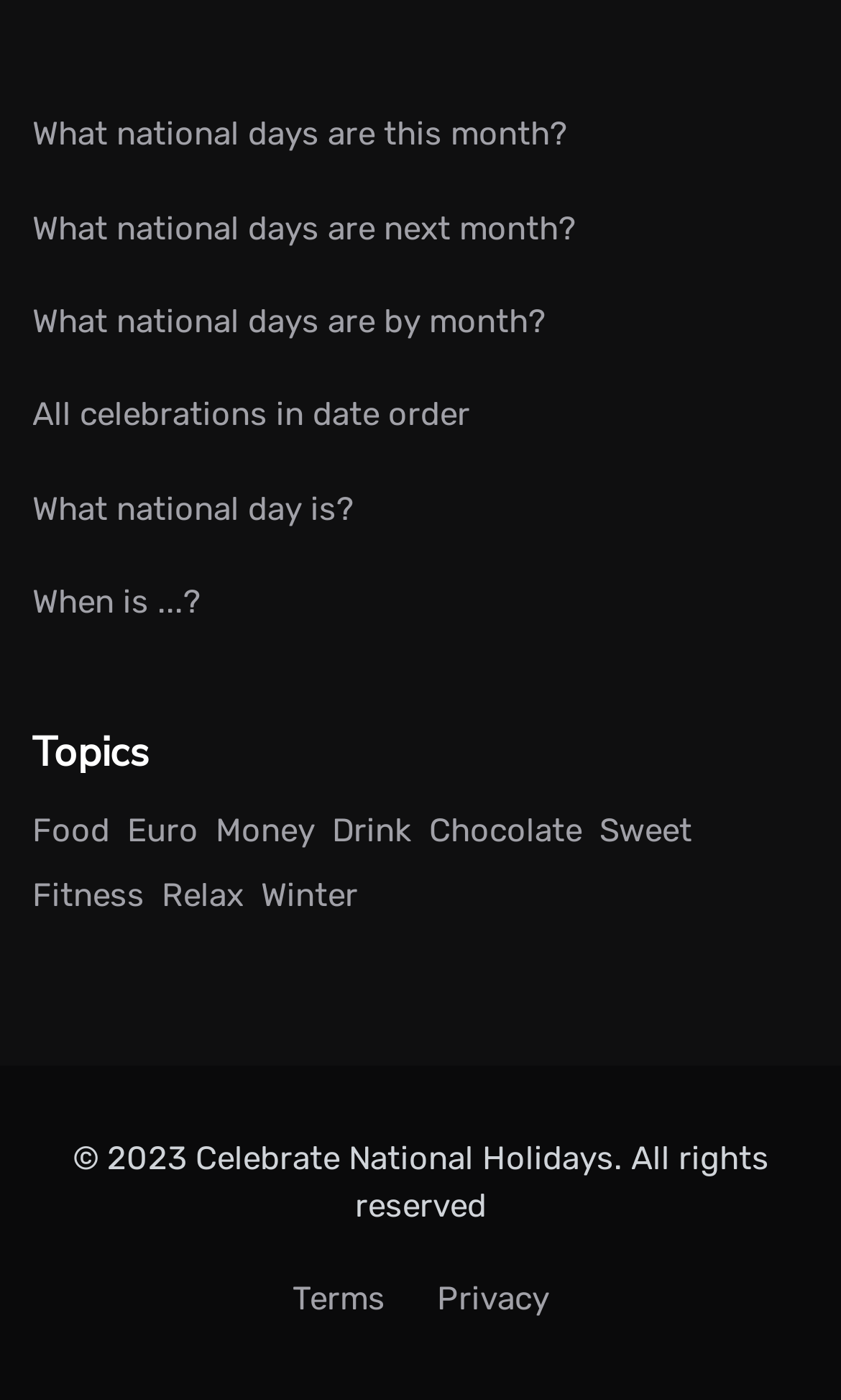Reply to the question with a single word or phrase:
How many links are under the 'Topics' heading?

11